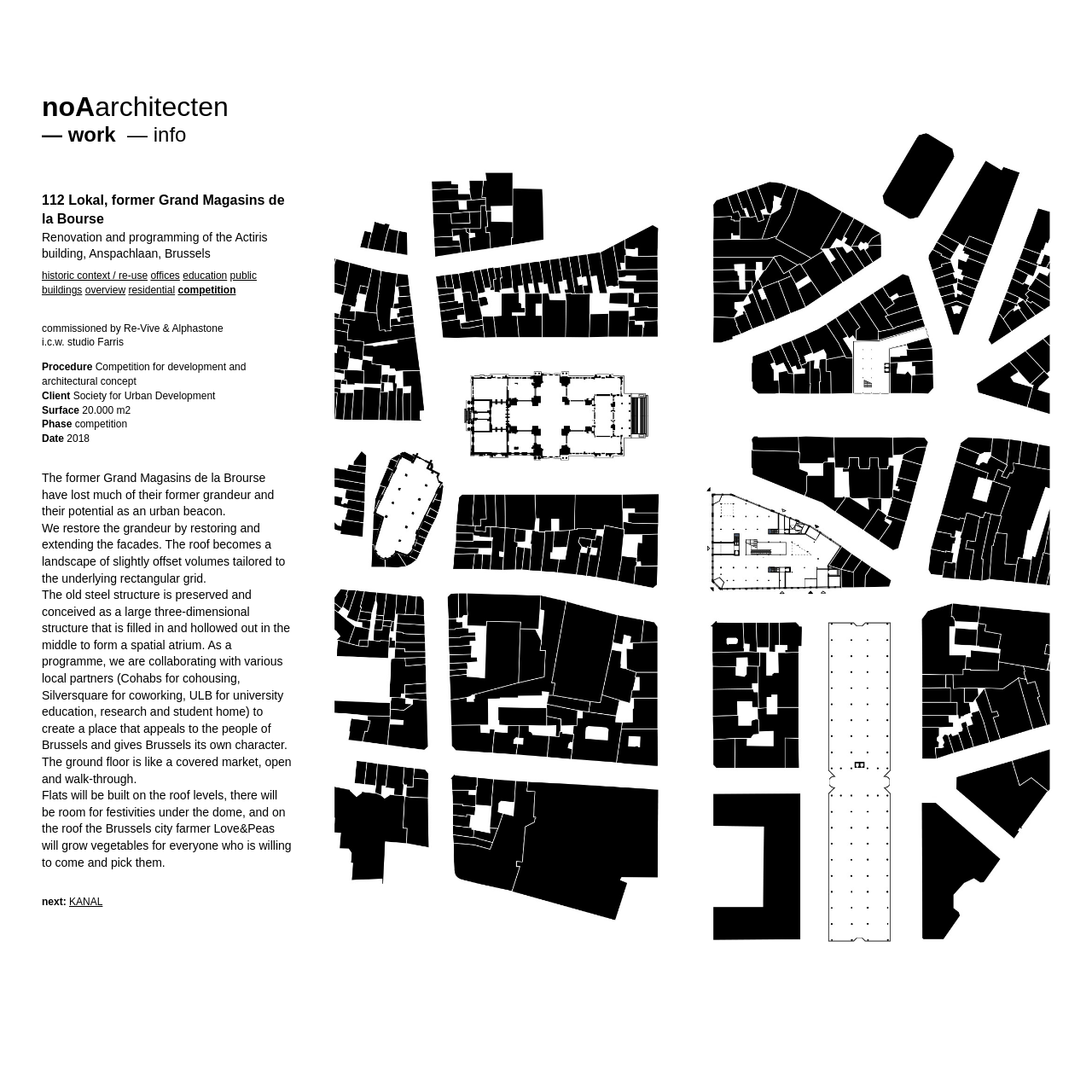Determine the bounding box coordinates for the clickable element required to fulfill the instruction: "go to the 'info' page". Provide the coordinates as four float numbers between 0 and 1, i.e., [left, top, right, bottom].

[0.14, 0.113, 0.171, 0.134]